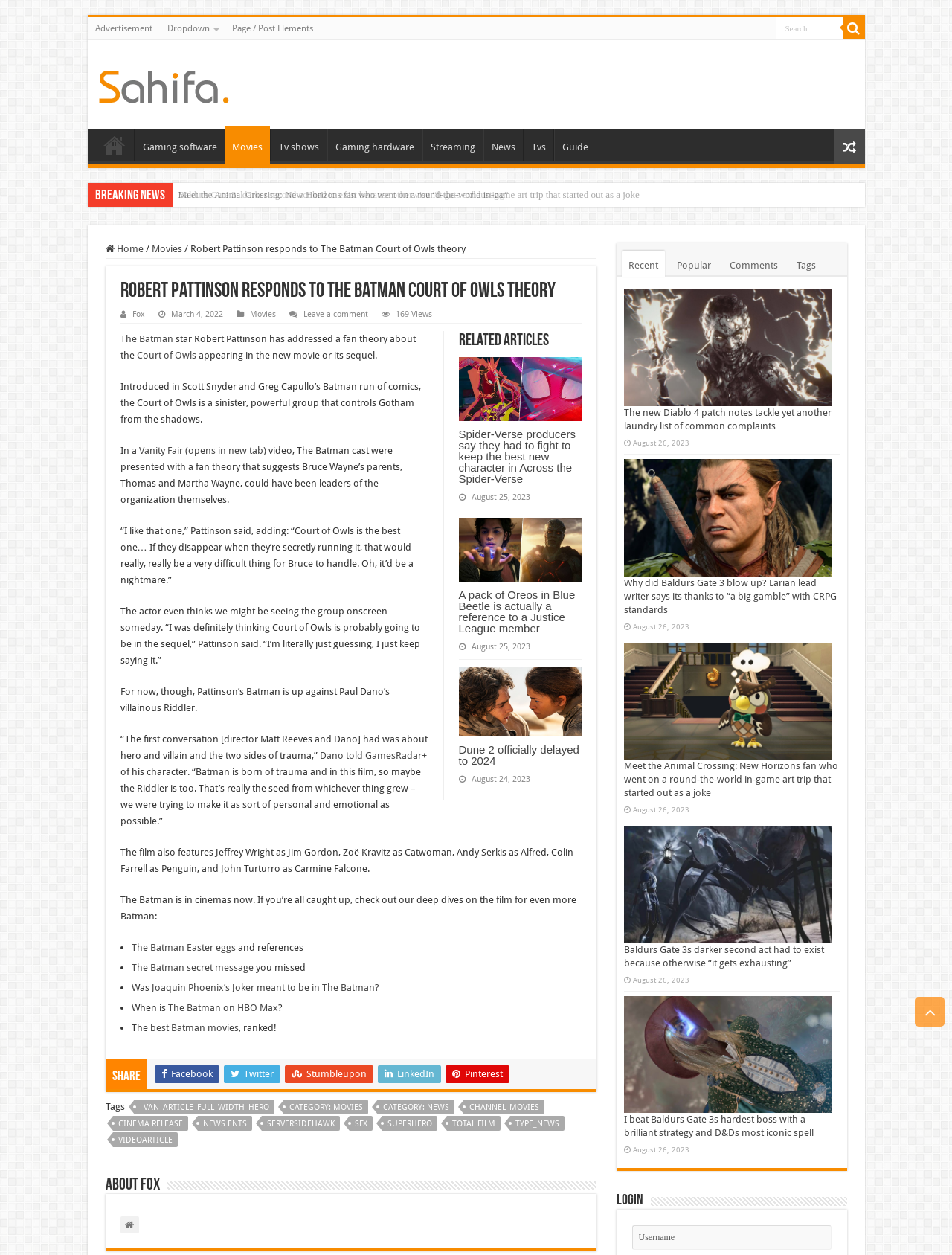Please find the bounding box coordinates of the element that you should click to achieve the following instruction: "Leave a comment". The coordinates should be presented as four float numbers between 0 and 1: [left, top, right, bottom].

[0.318, 0.246, 0.386, 0.254]